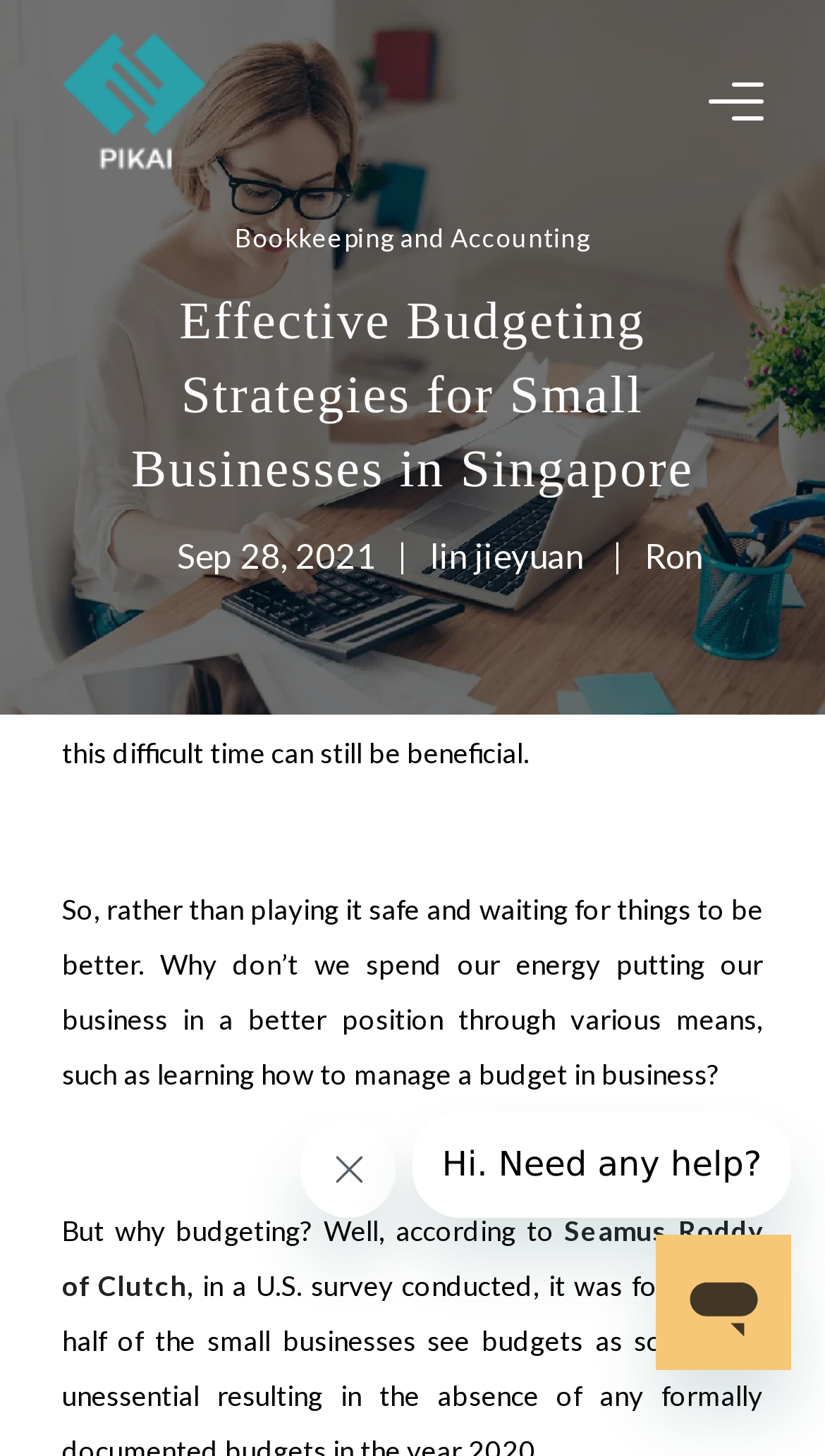Who is the author of the article?
Deliver a detailed and extensive answer to the question.

I found the author's name by looking at the static text element with the content 'lin jieyuan' which is located below the main heading and next to the date.